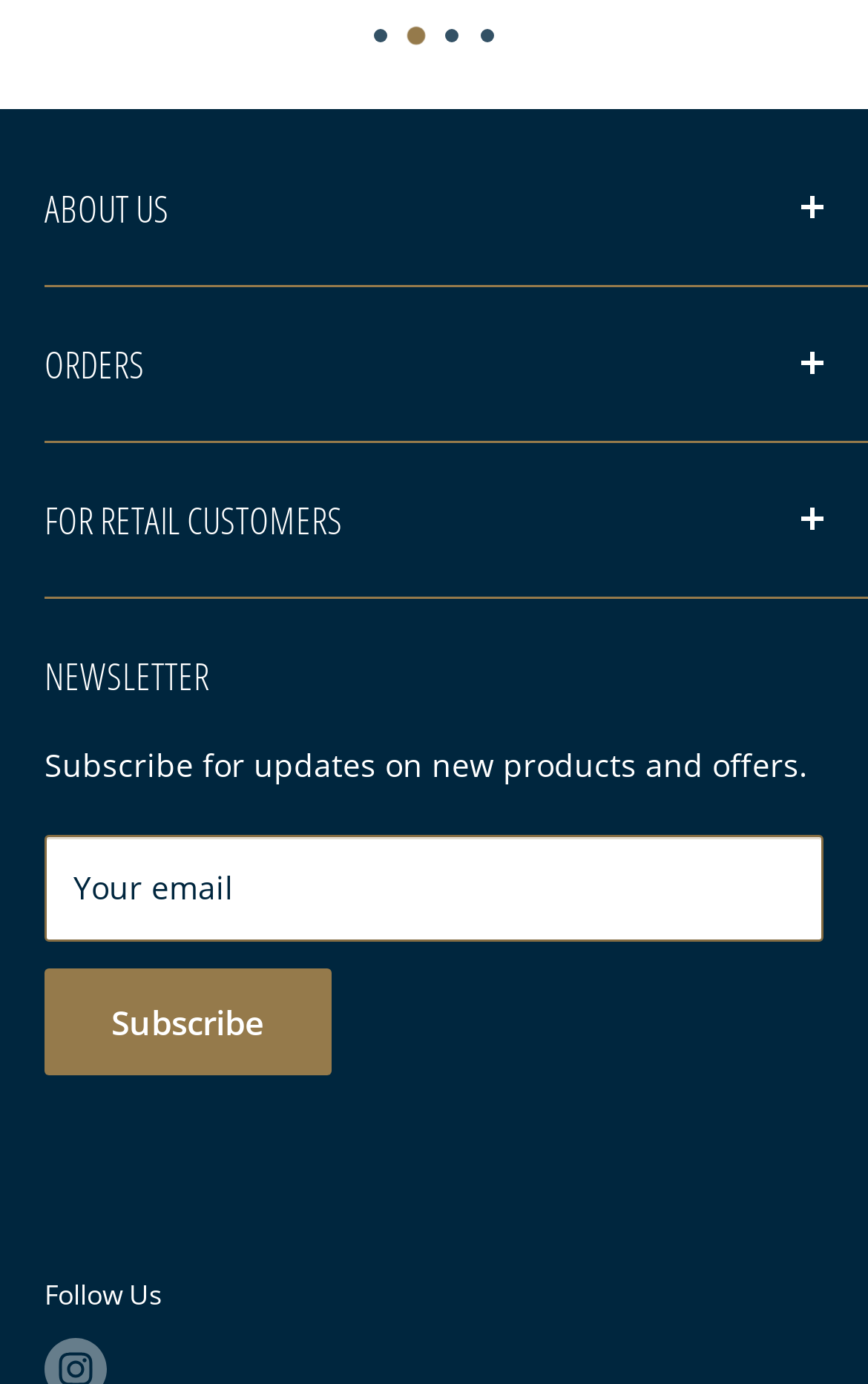Give a one-word or short phrase answer to this question: 
What is the purpose of the 'Subscribe' button?

Subscribe for updates